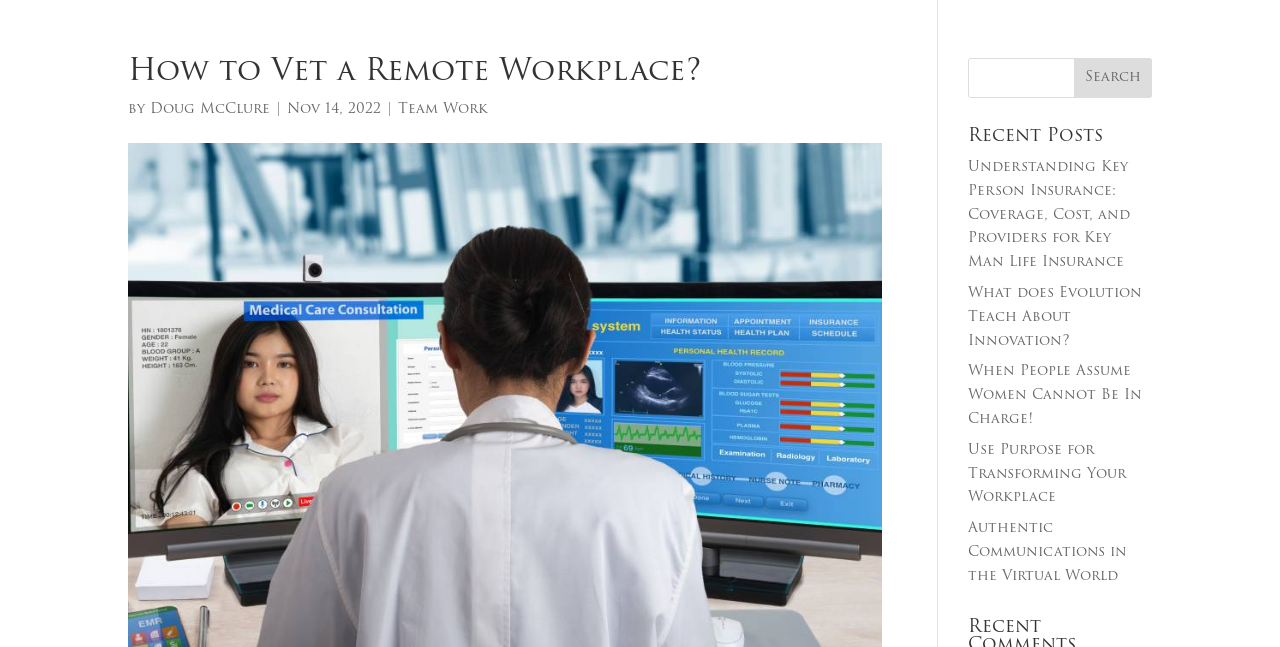Who wrote the article 'How to Vet a Remote Workplace?'
Provide an in-depth and detailed explanation in response to the question.

The author's name can be found below the title of the article, which is 'How to Vet a Remote Workplace?'. The text 'by' is followed by the author's name, which is 'Doug McClure'.